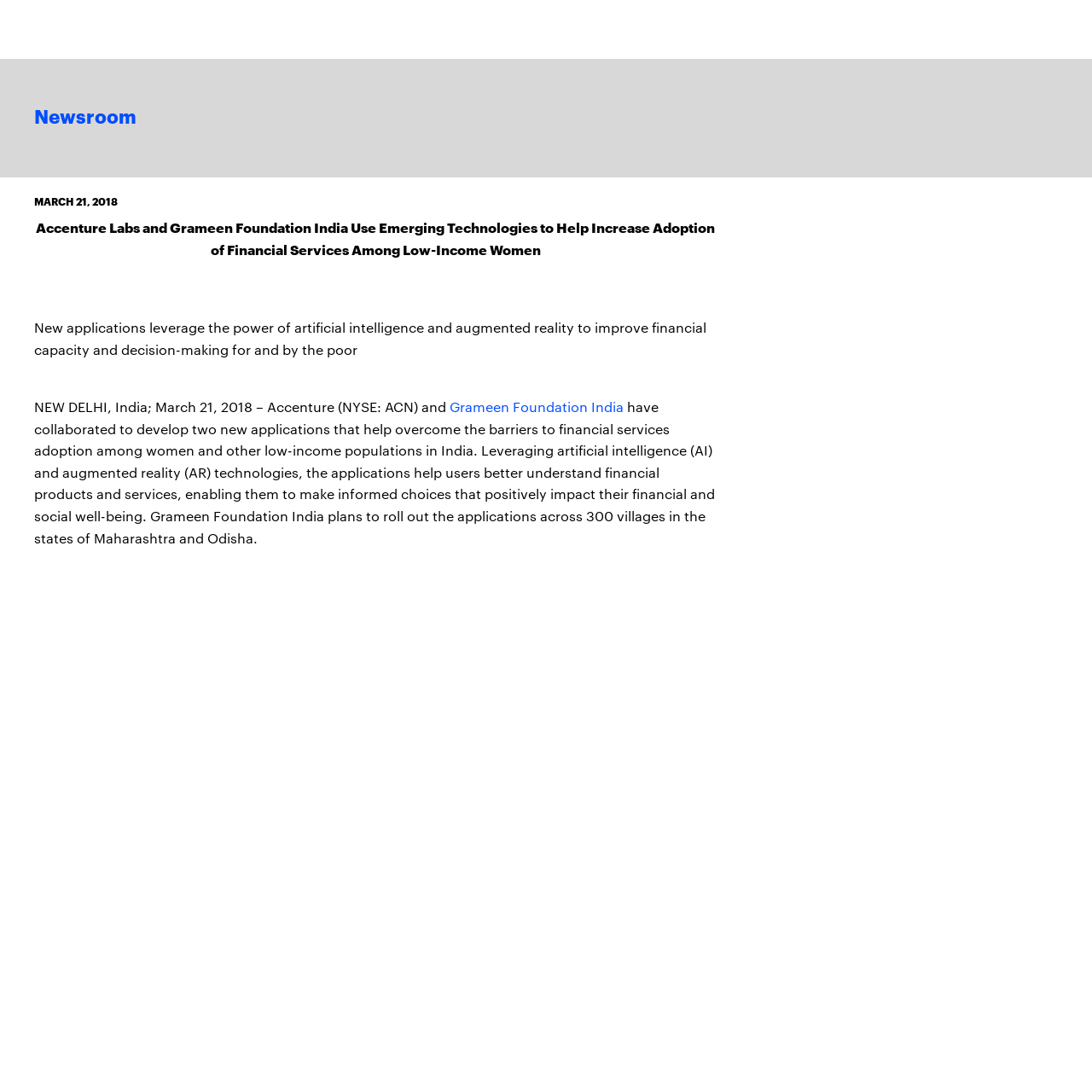How many villages will the applications be rolled out to?
Please use the image to deliver a detailed and complete answer.

I found the number of villages that the applications will be rolled out to by looking at the StaticText element with the text 'Grameen Foundation India plans to roll out the applications across 300 villages...' which is located at the bottom of the webpage.